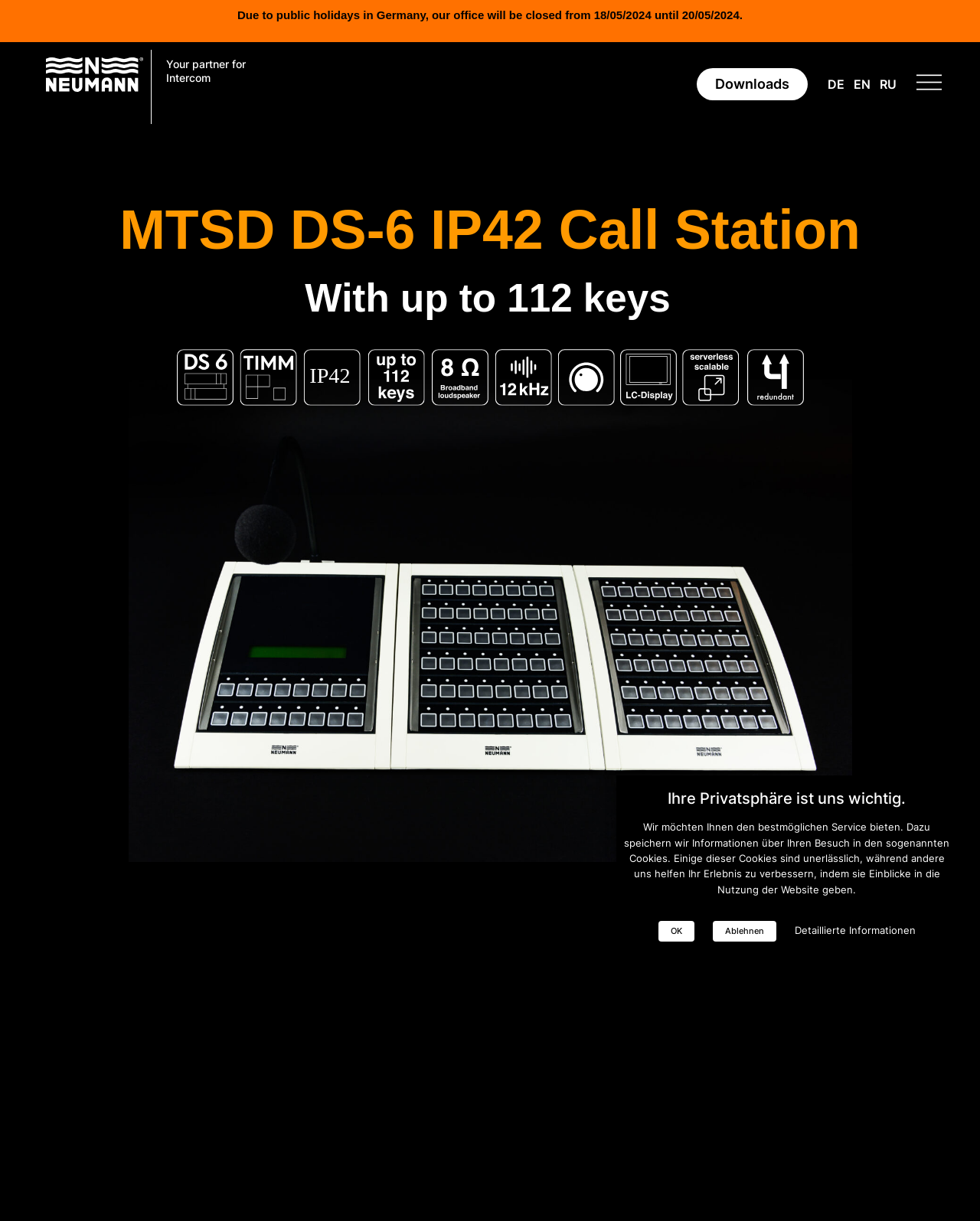Kindly determine the bounding box coordinates for the area that needs to be clicked to execute this instruction: "Click the 'Downloads' button".

[0.711, 0.056, 0.824, 0.082]